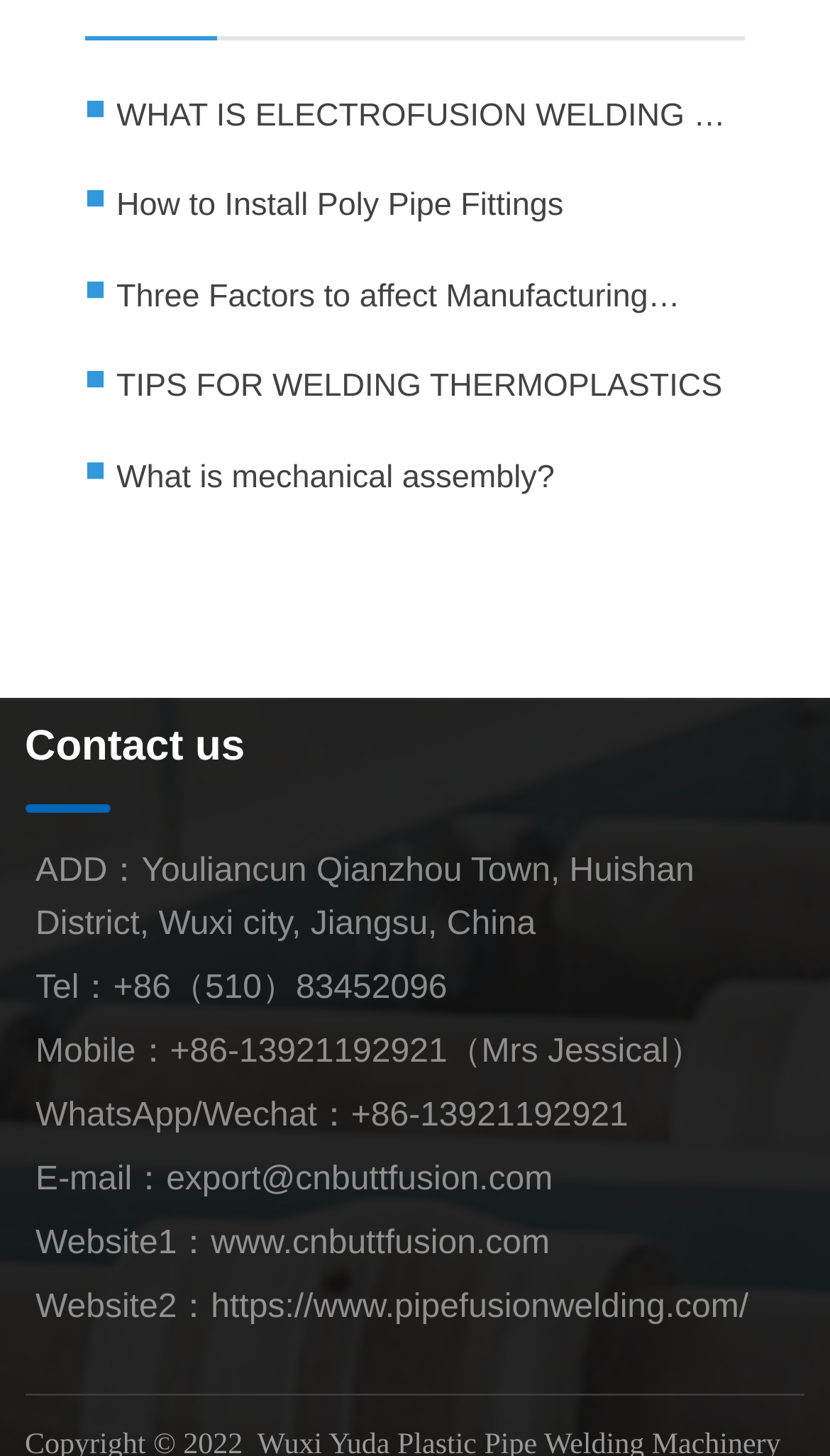Pinpoint the bounding box coordinates of the clickable element to carry out the following instruction: "Visit the company's website."

[0.254, 0.841, 0.662, 0.866]